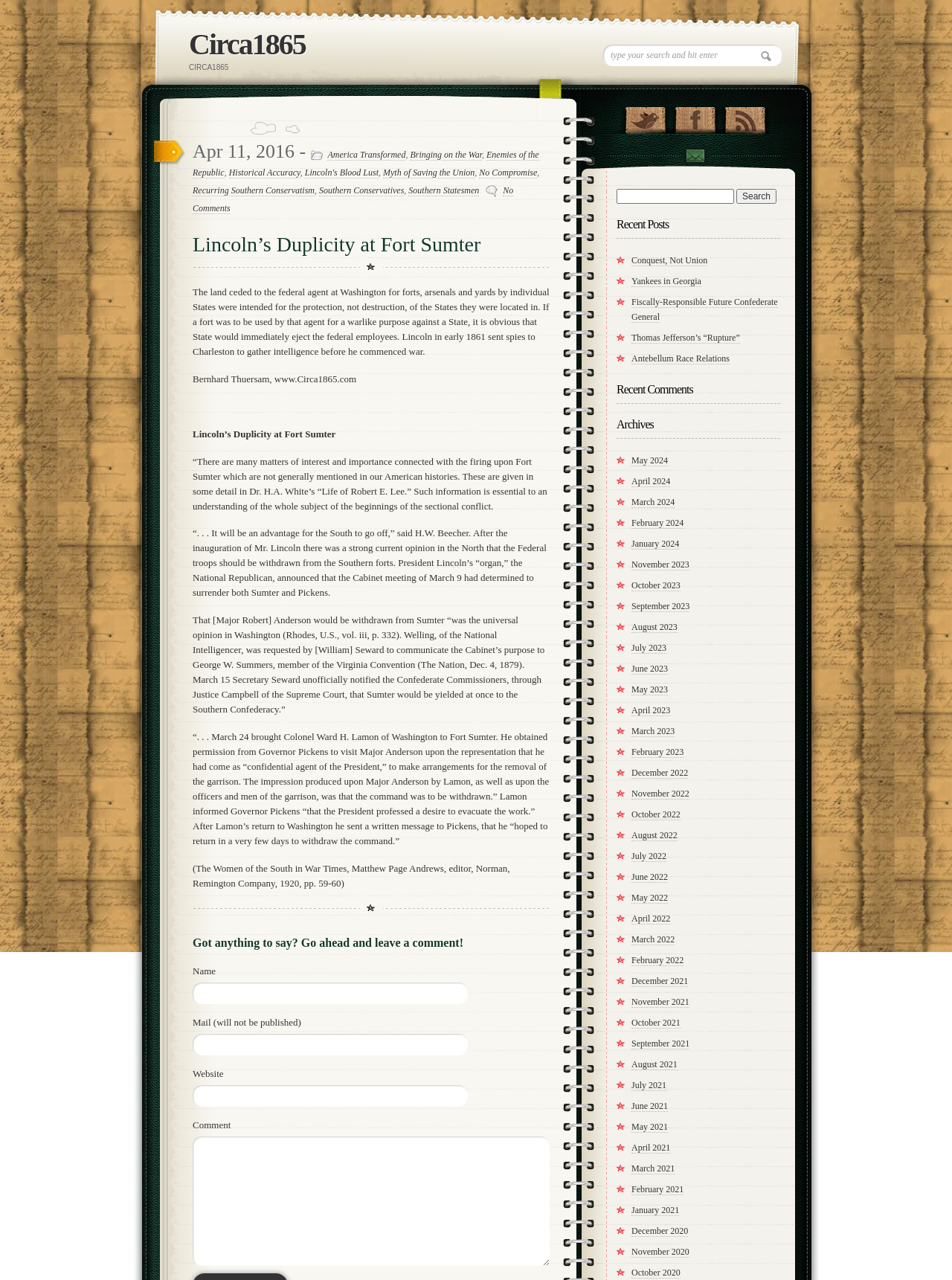Locate the bounding box of the user interface element based on this description: "Lincoln’s Duplicity at Fort Sumter".

[0.202, 0.182, 0.505, 0.2]